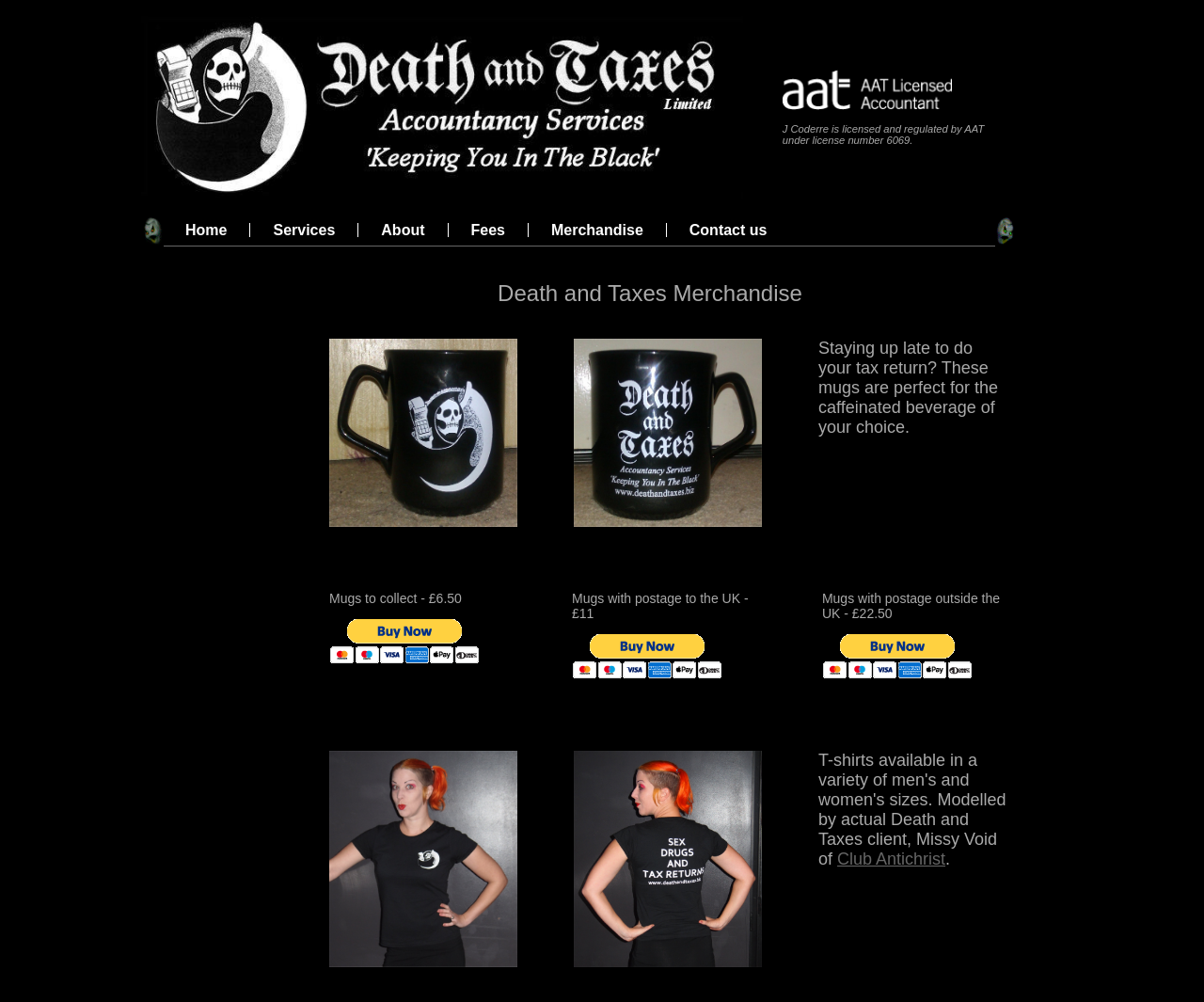Please answer the following query using a single word or phrase: 
What is the payment method for merchandise?

PayPal